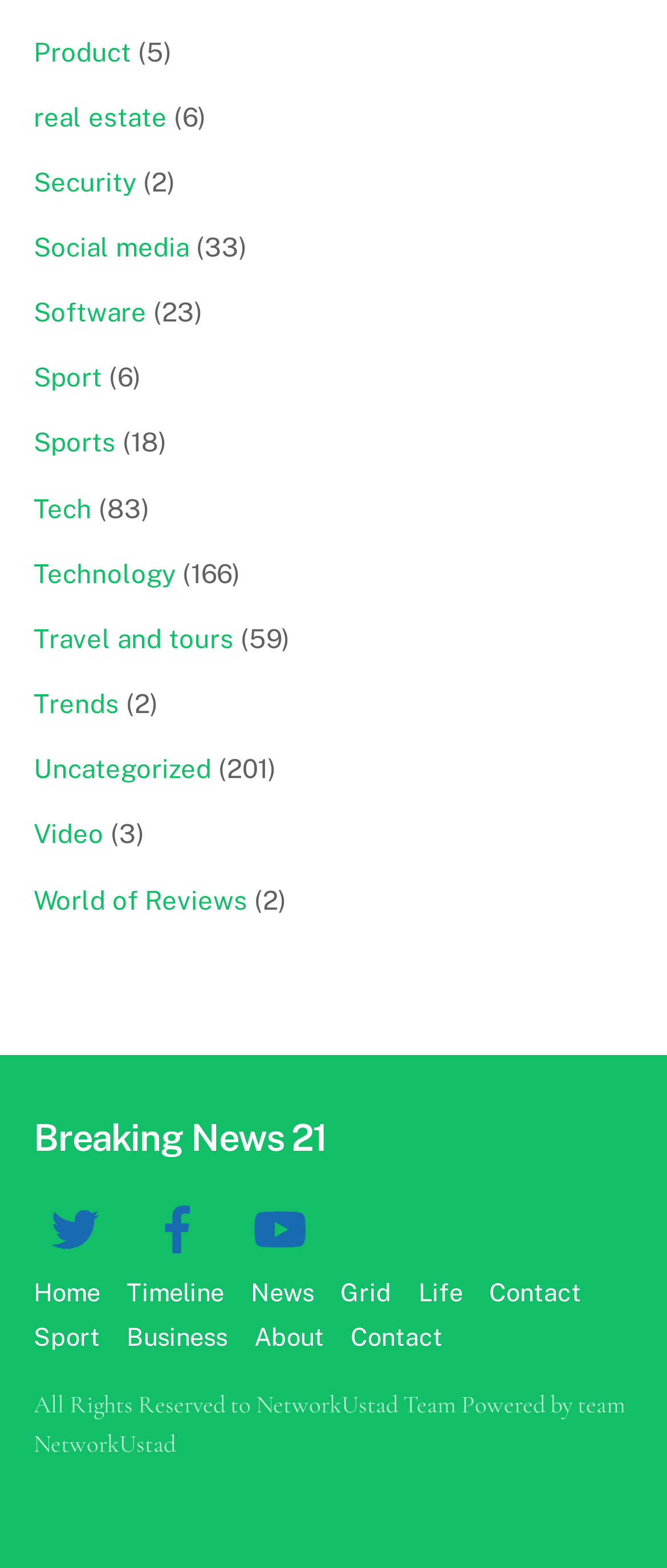How many categories are listed on the webpage?
Answer the question using a single word or phrase, according to the image.

20